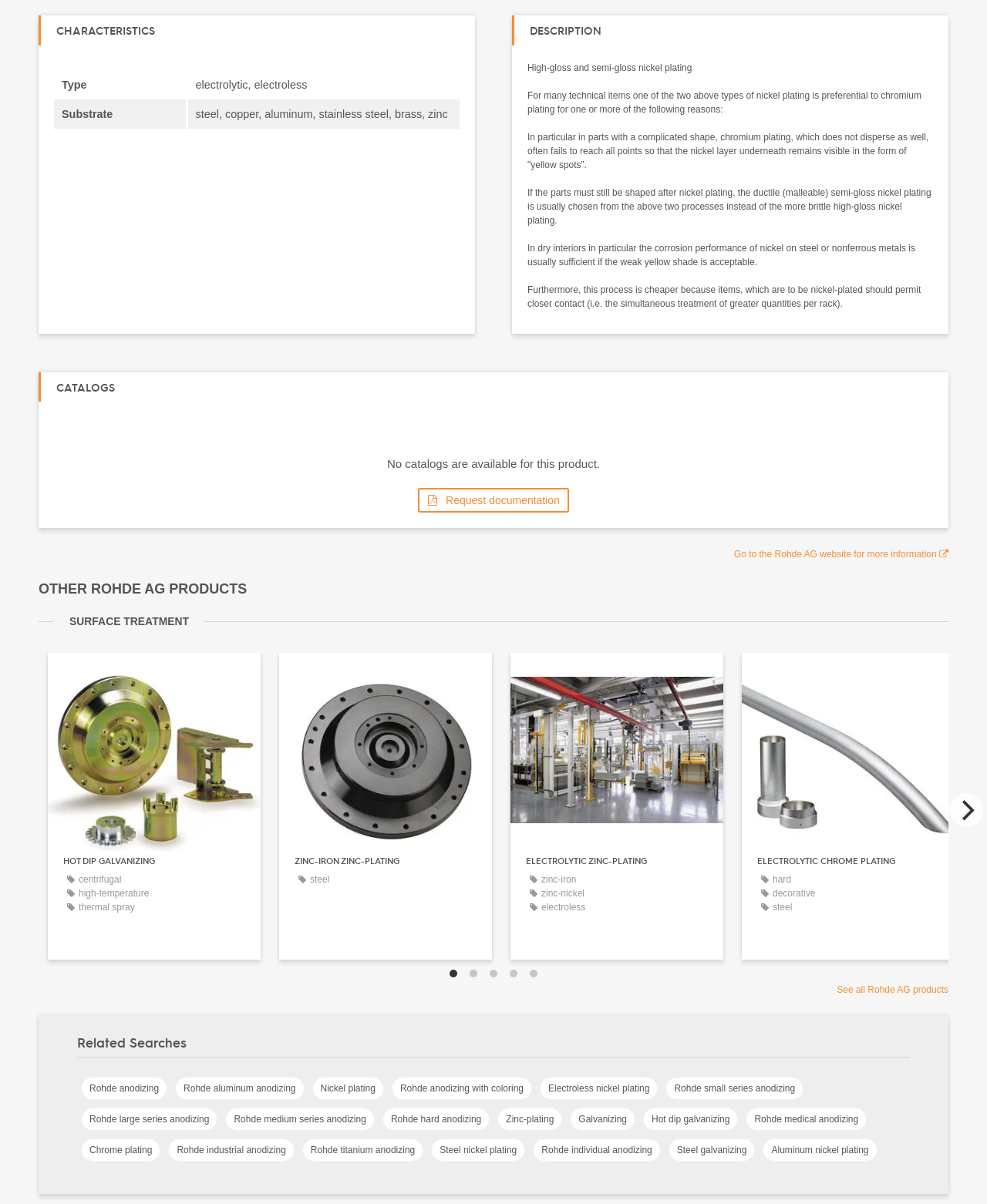Can you give a detailed response to the following question using the information from the image? What other surface treatment options are listed on the webpage?

The webpage lists several other surface treatment options, including hot dip galvanizing, zinc-iron zinc-plating, electrolytic zinc-plating, and electrolytic chrome plating, which are all related to the product or service being described.